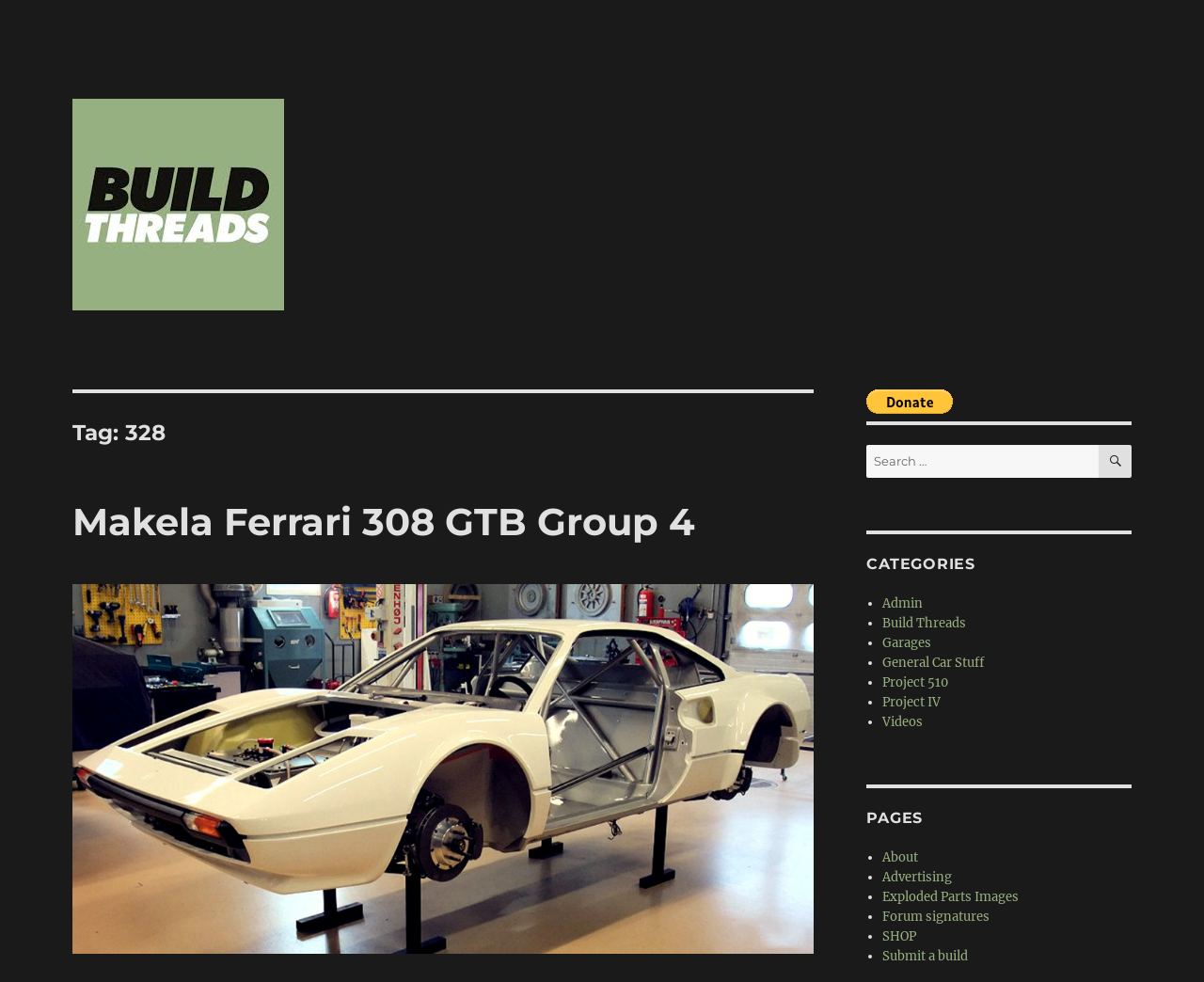What is the purpose of the button with the PayPal logo? Please answer the question using a single word or phrase based on the image.

Make payments